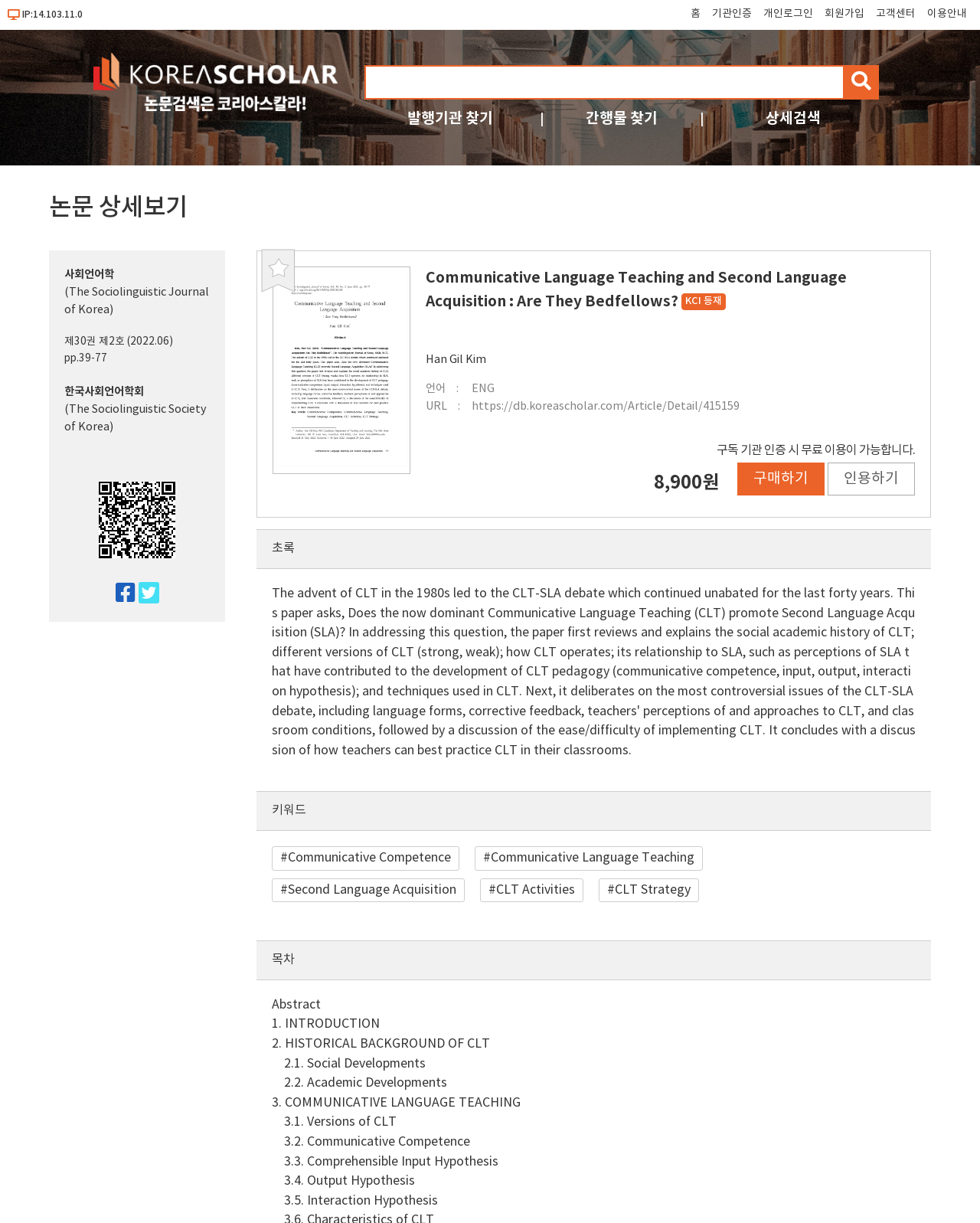Please provide the bounding box coordinates in the format (top-left x, top-left y, bottom-right x, bottom-right y). Remember, all values are floating point numbers between 0 and 1. What is the bounding box coordinate of the region described as: parent_node: 검색 name="query" title="검색어 입력"

[0.372, 0.053, 0.861, 0.082]